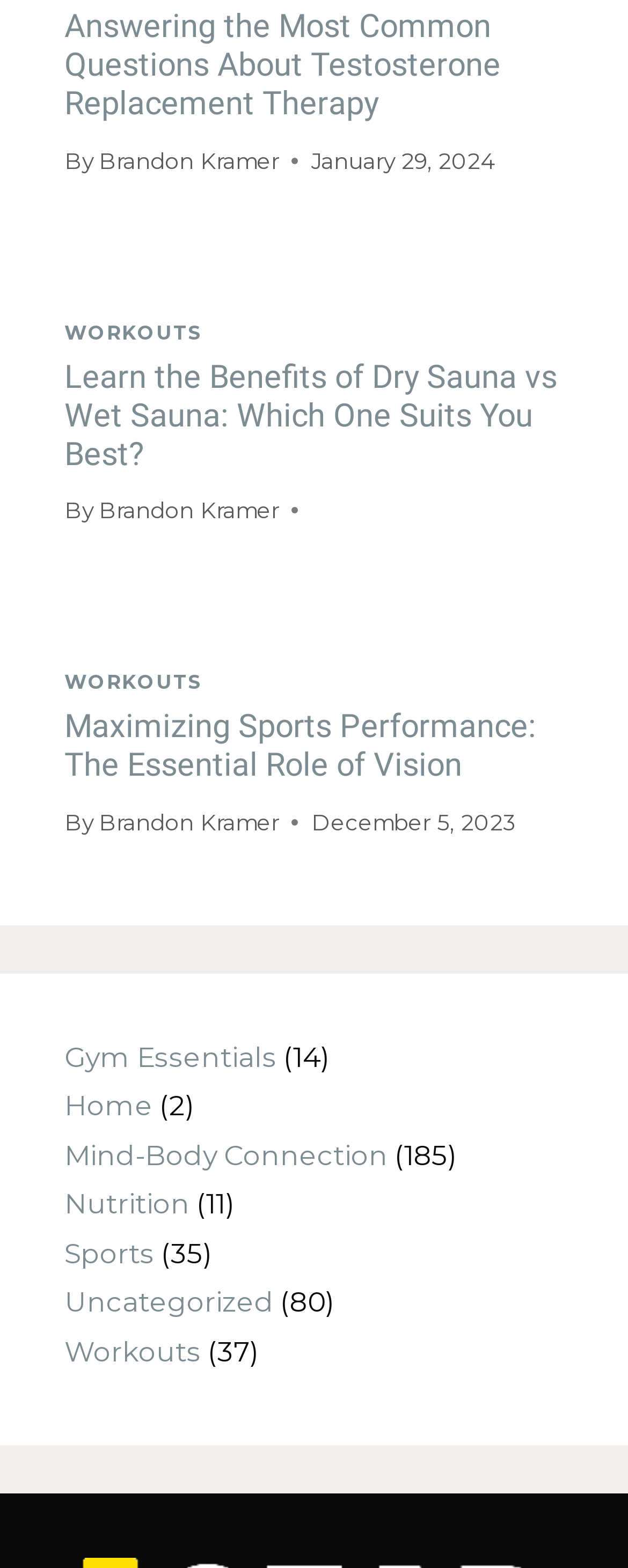Determine the bounding box coordinates of the region to click in order to accomplish the following instruction: "Browse the 'Workouts' category". Provide the coordinates as four float numbers between 0 and 1, specifically [left, top, right, bottom].

[0.103, 0.204, 0.322, 0.219]